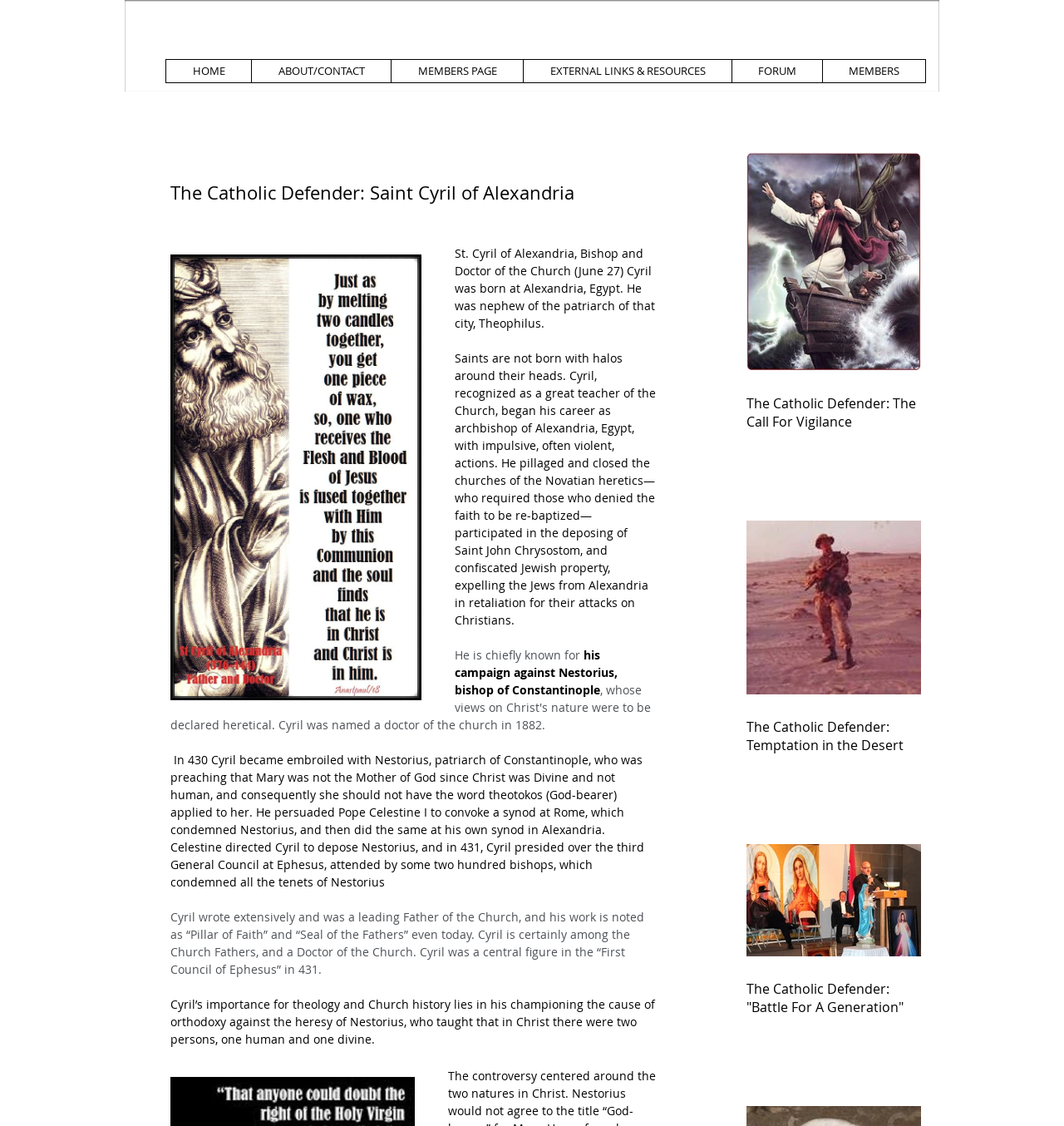Locate the bounding box coordinates of the element I should click to achieve the following instruction: "Read about Saint Cyril of Alexandria".

[0.427, 0.218, 0.545, 0.232]